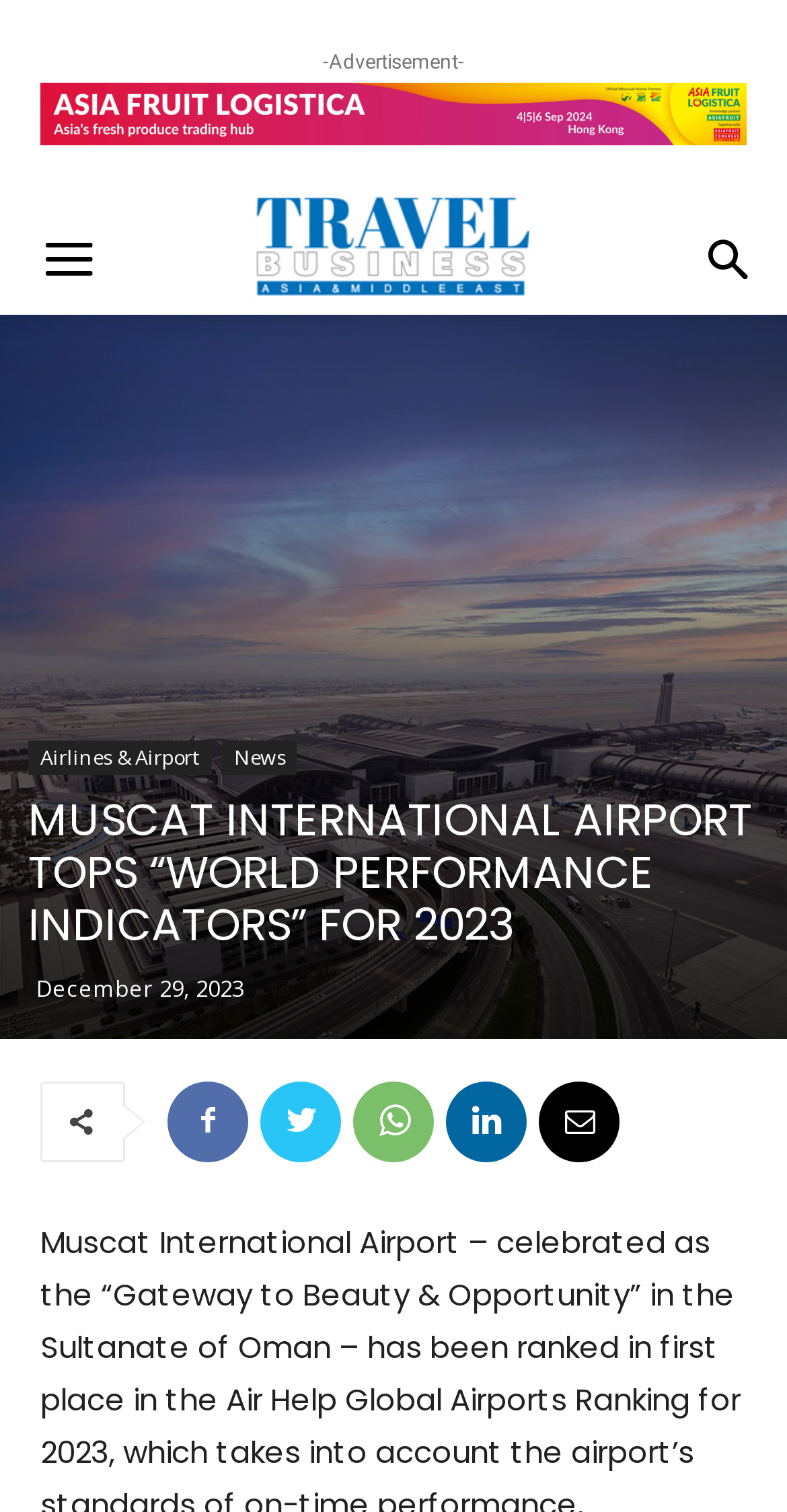Predict the bounding box of the UI element based on the description: "Facebook". The coordinates should be four float numbers between 0 and 1, formatted as [left, top, right, bottom].

[0.213, 0.715, 0.315, 0.768]